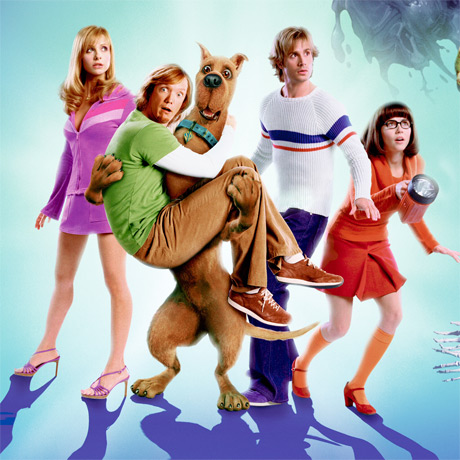Describe all the elements in the image extensively.

The image features a vibrant and playful scene with four iconic characters from the beloved animated series "Scooby-Doo." Each character displays a distinct personality and style. In the foreground, the playful Great Dane, Scooby-Doo, stands on his hind legs, providing comic relief as he carries Shaggy, who looks both terrified and comically surprised, with his arms wrapped around the dog's neck. Shaggy sports his classic green shirt and brown pants, embodying his laid-back, scaredy-cat persona.

To the left, Daphne, wearing a stylish purple dress and high heels, appears confident and ready for adventure, while Fred stands to the right of Shaggy, exuding a sense of bravery in his white shirt with blue and red stripes. Velma completes the ensemble on the far right, clutching a container with a serious expression, showcasing her intelligence and resourcefulness in solving mysteries. The background is bright and colorful, adding to the whimsical and adventurous tone of the image, reflecting the fun and mystery that the "Scooby-Doo" franchise is known for.